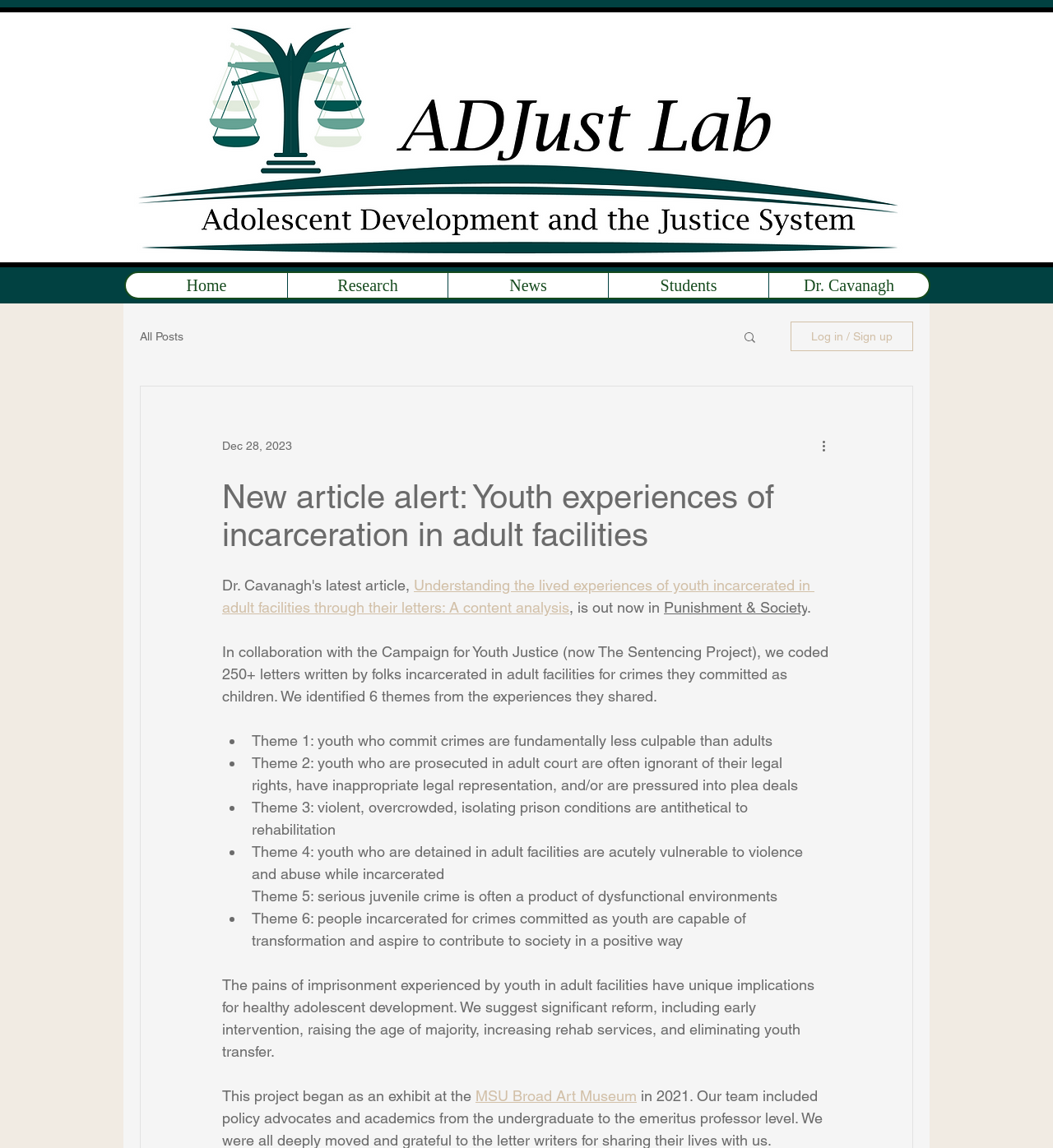How many themes are identified in the article?
Using the image, answer in one word or phrase.

6